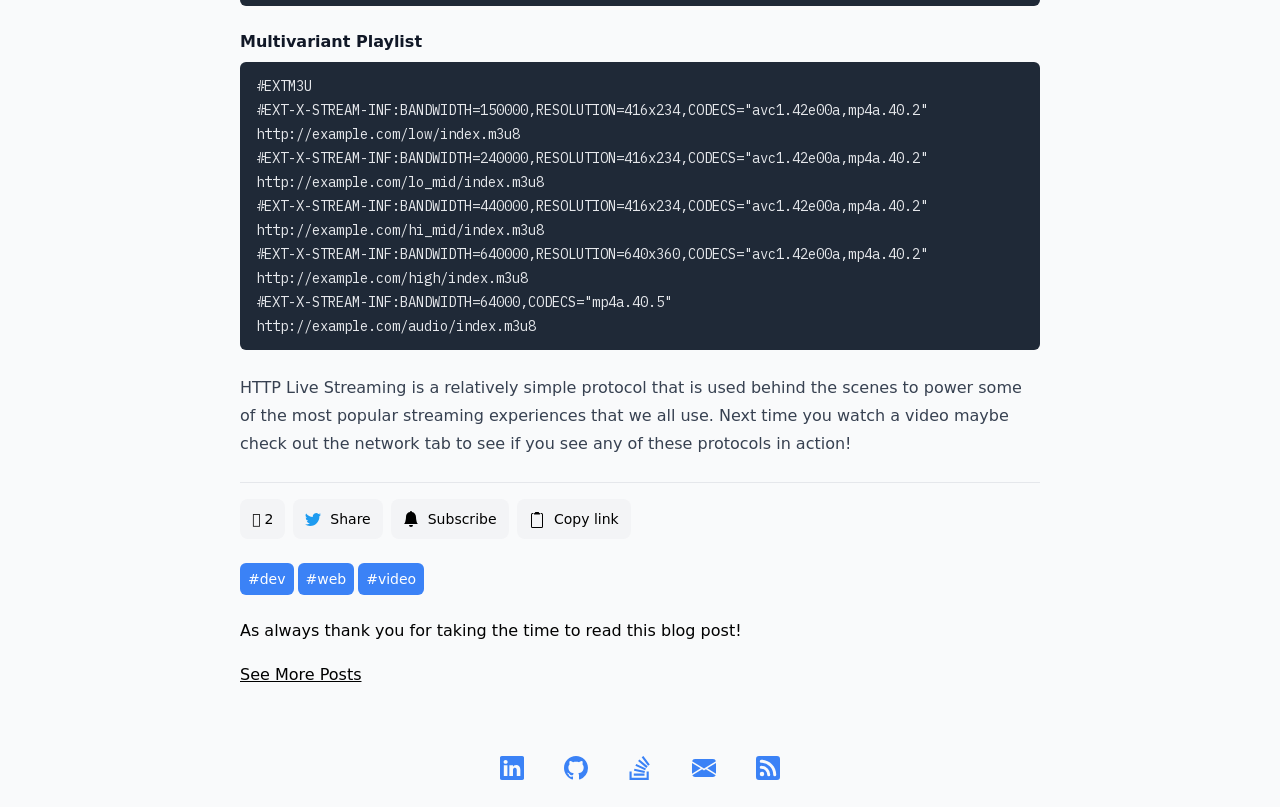Could you highlight the region that needs to be clicked to execute the instruction: "Read more posts"?

[0.188, 0.824, 0.282, 0.848]